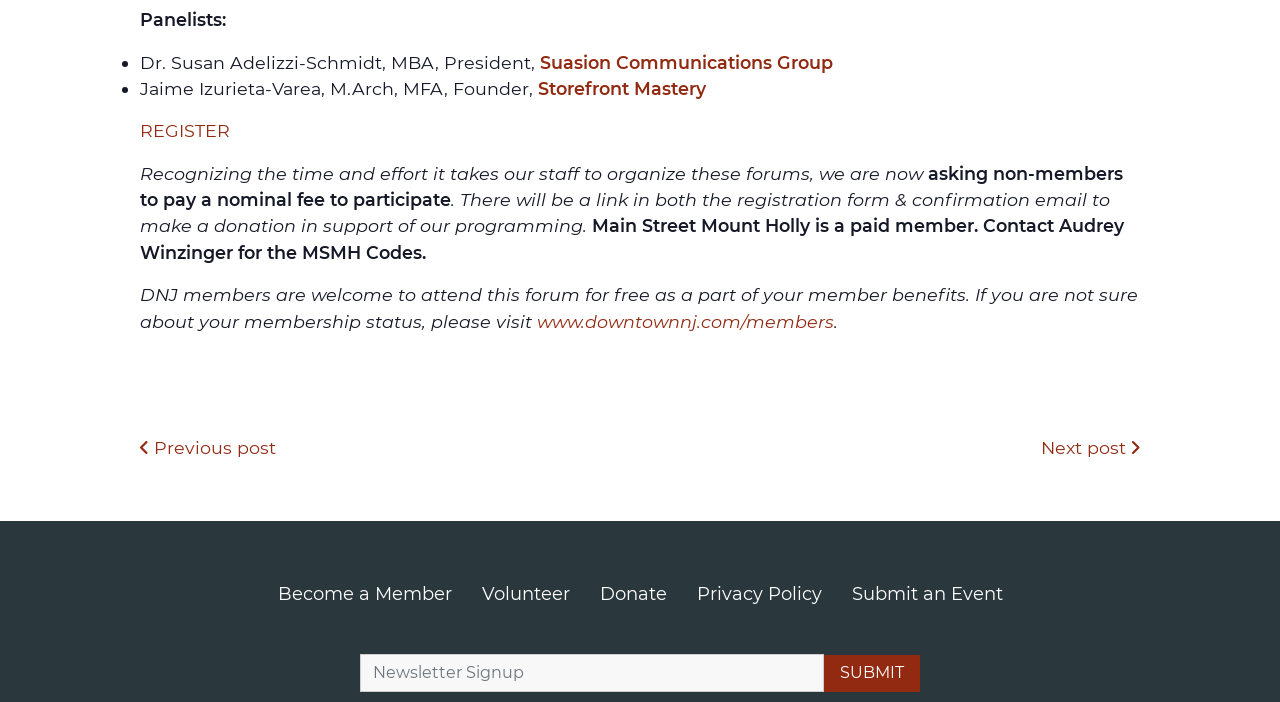Identify the bounding box for the UI element described as: "Next post". The coordinates should be four float numbers between 0 and 1, i.e., [left, top, right, bottom].

[0.813, 0.623, 0.891, 0.652]